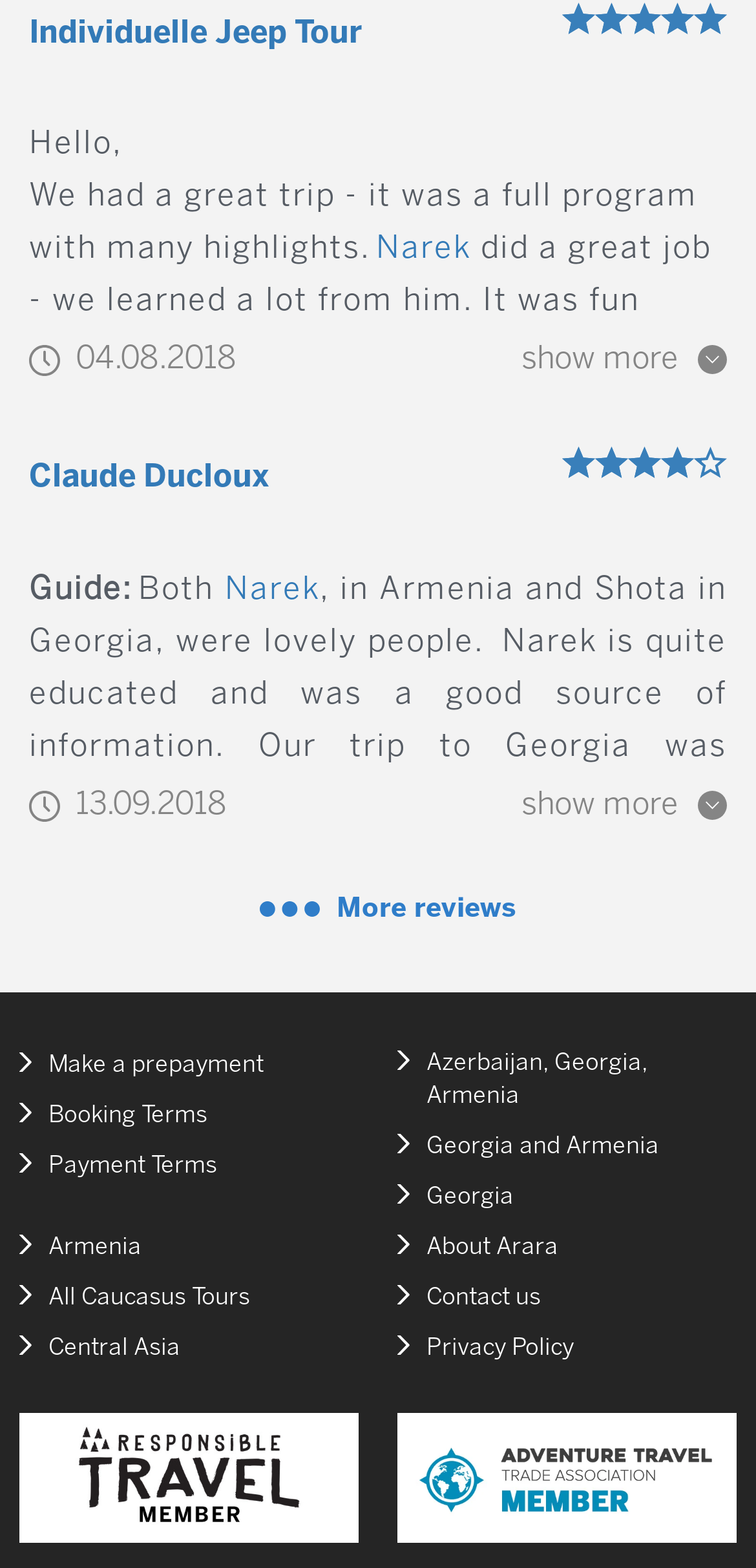Using the provided element description: "Central Asia", determine the bounding box coordinates of the corresponding UI element in the screenshot.

[0.026, 0.849, 0.238, 0.87]